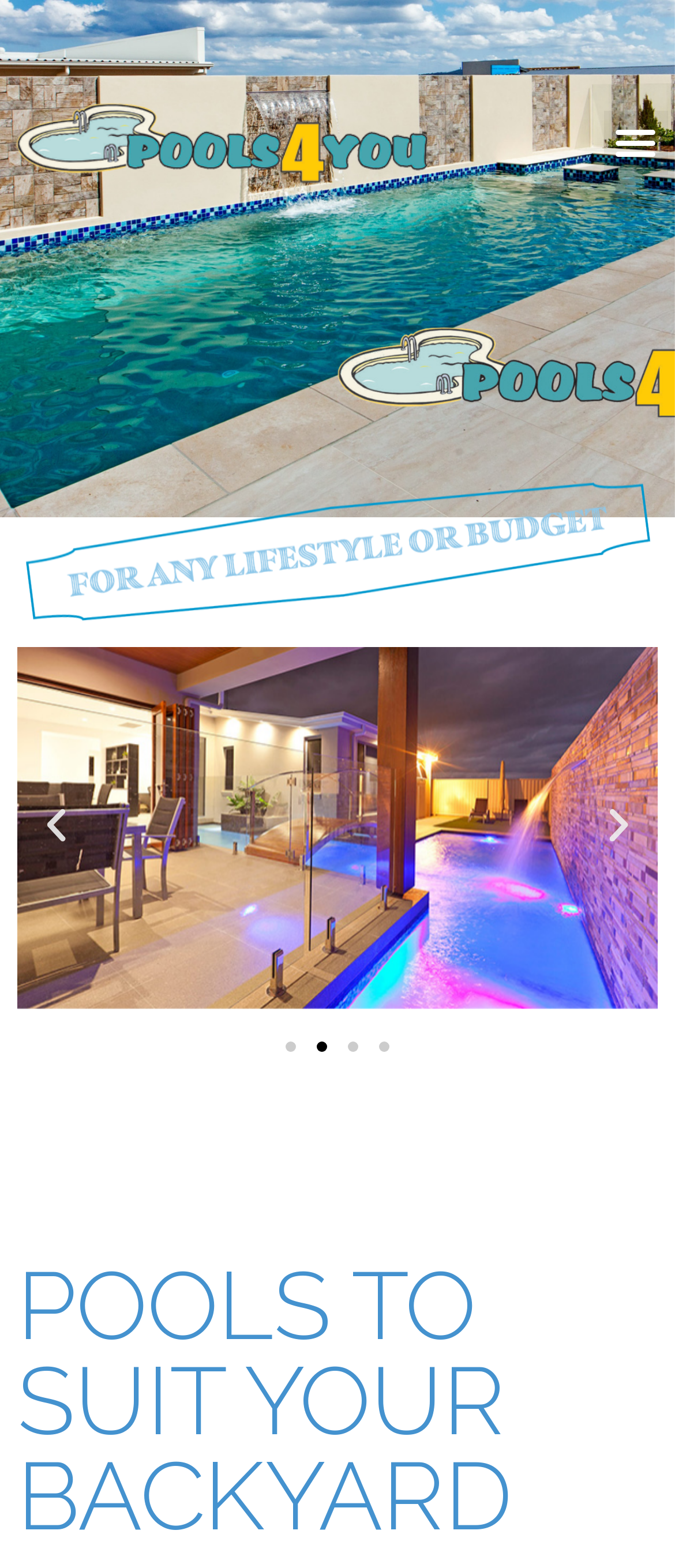What is the main content of the webpage?
Use the image to answer the question with a single word or phrase.

Pools